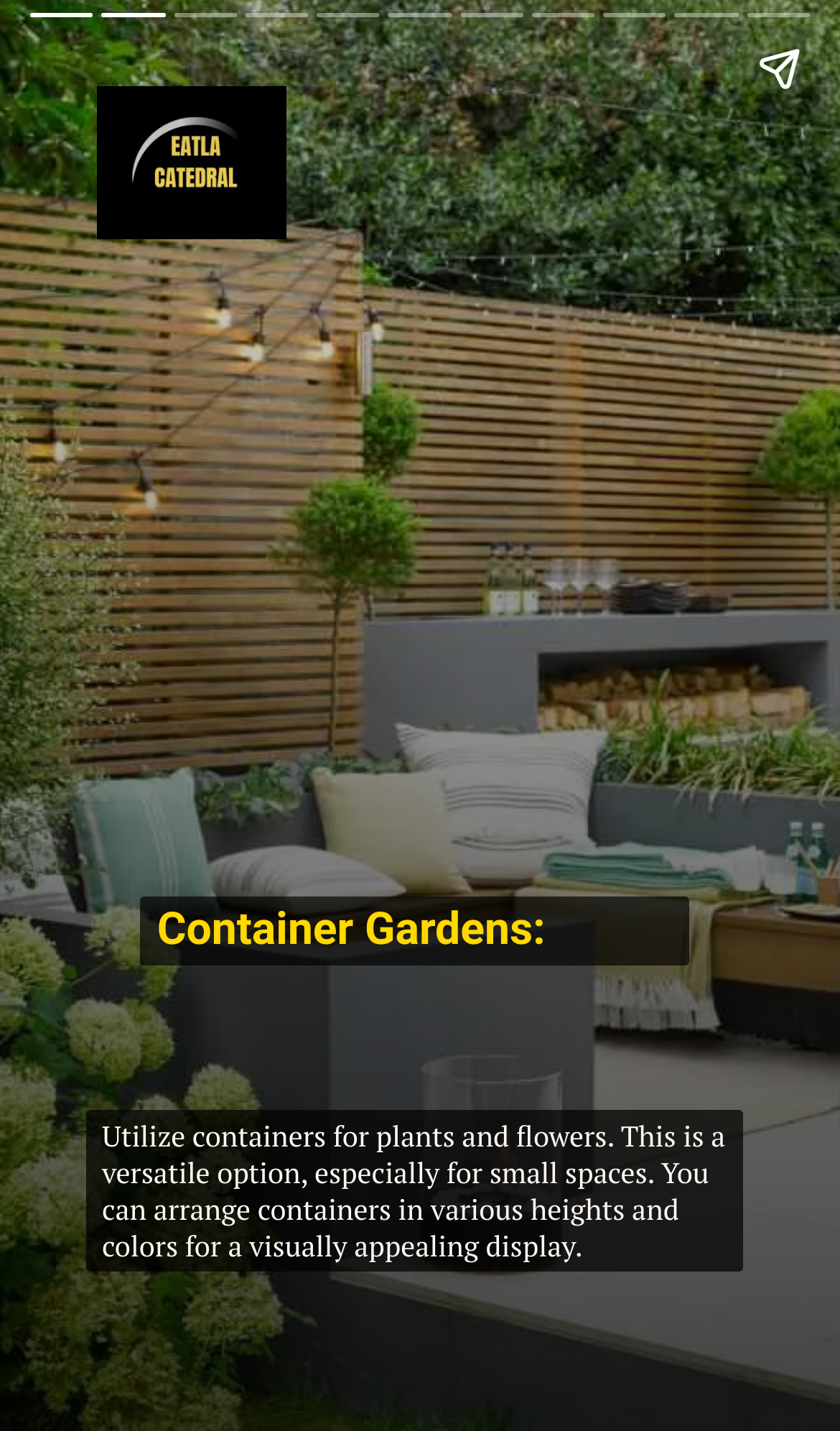Please provide a one-word or phrase answer to the question: 
What type of content is presented on this webpage?

Garden ideas